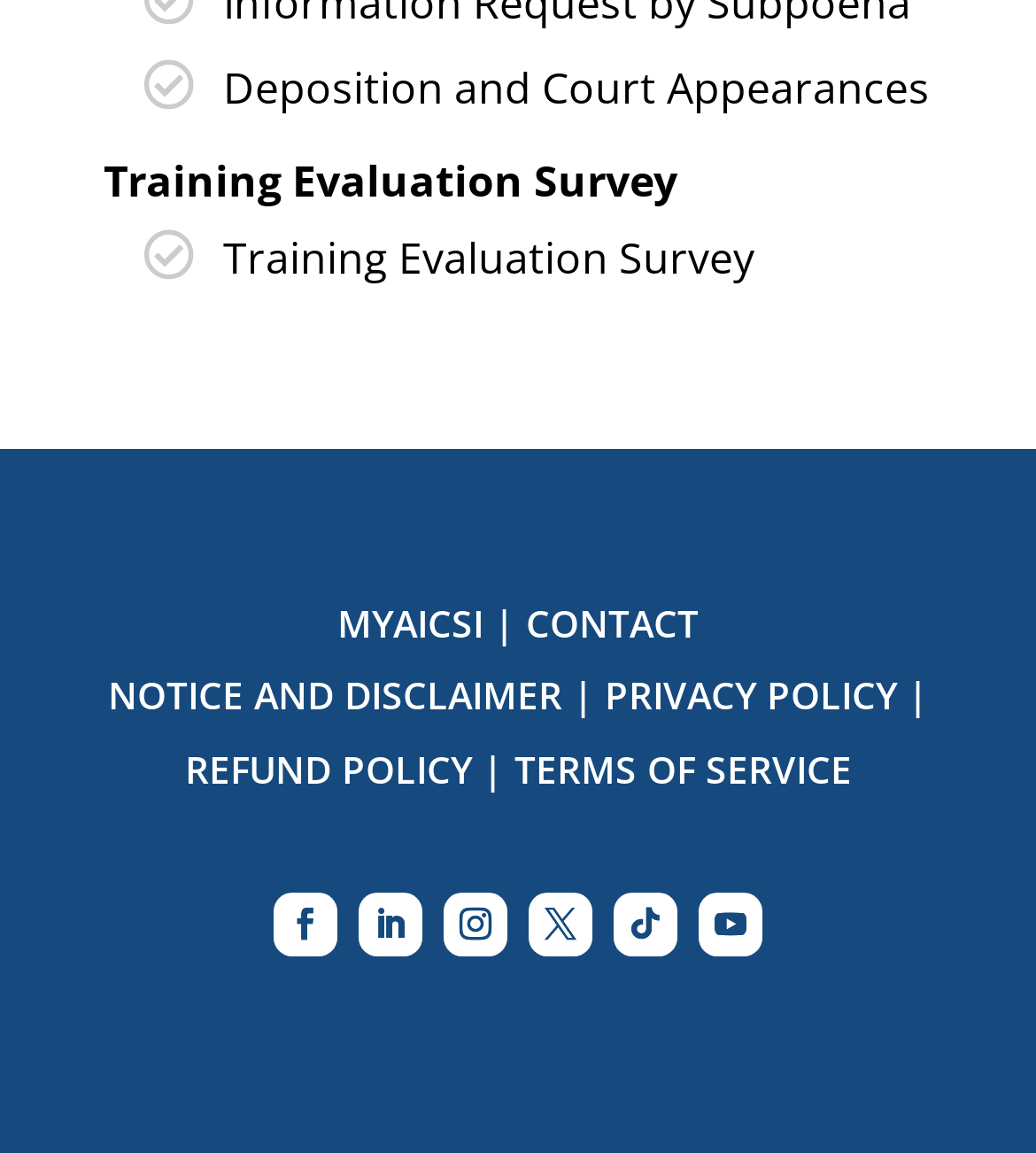What is the last link on the bottom?
Give a one-word or short-phrase answer derived from the screenshot.

TERMS OF SERVICE